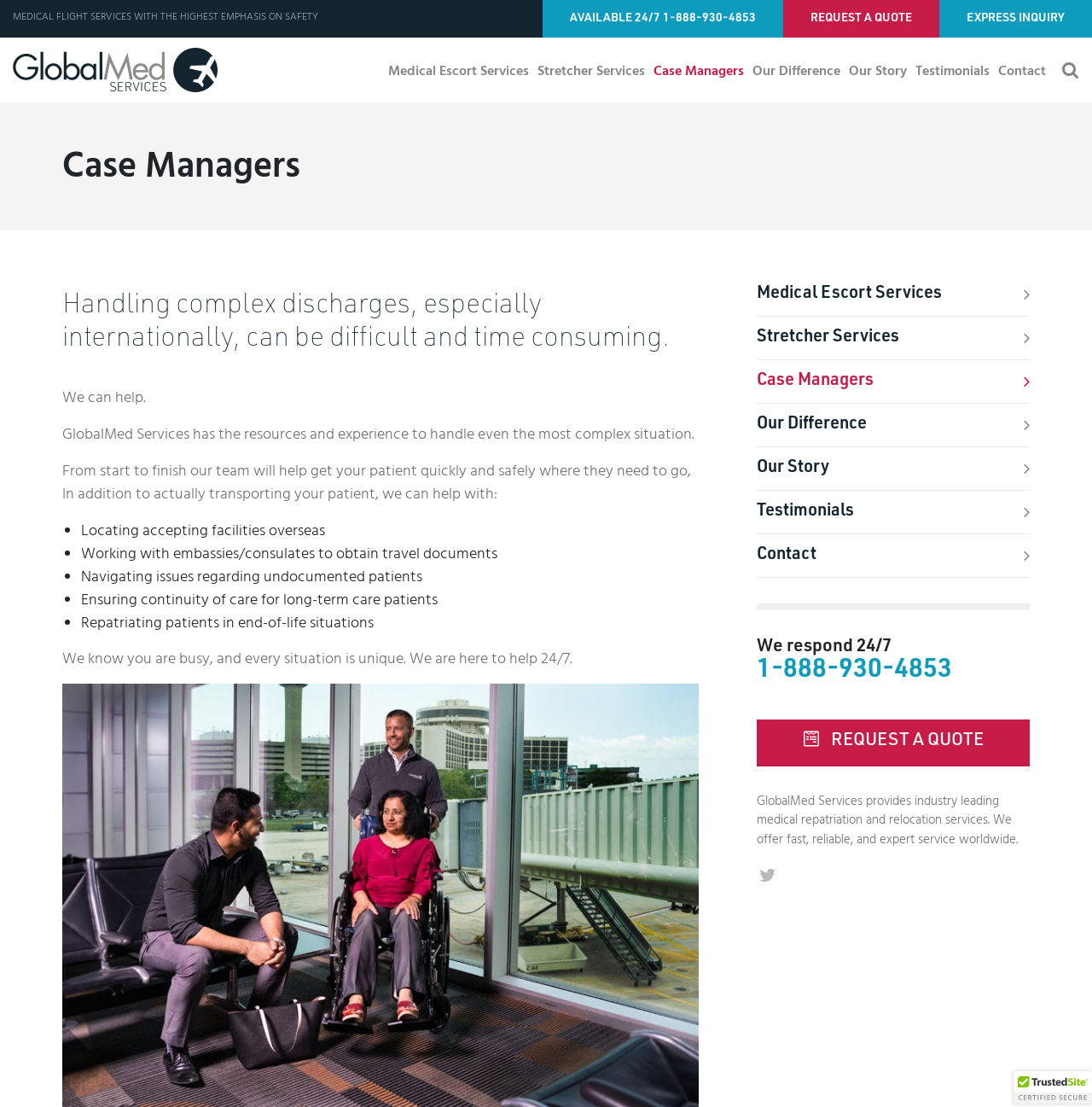What is the purpose of the case managers?
By examining the image, provide a one-word or phrase answer.

To help with complex discharges